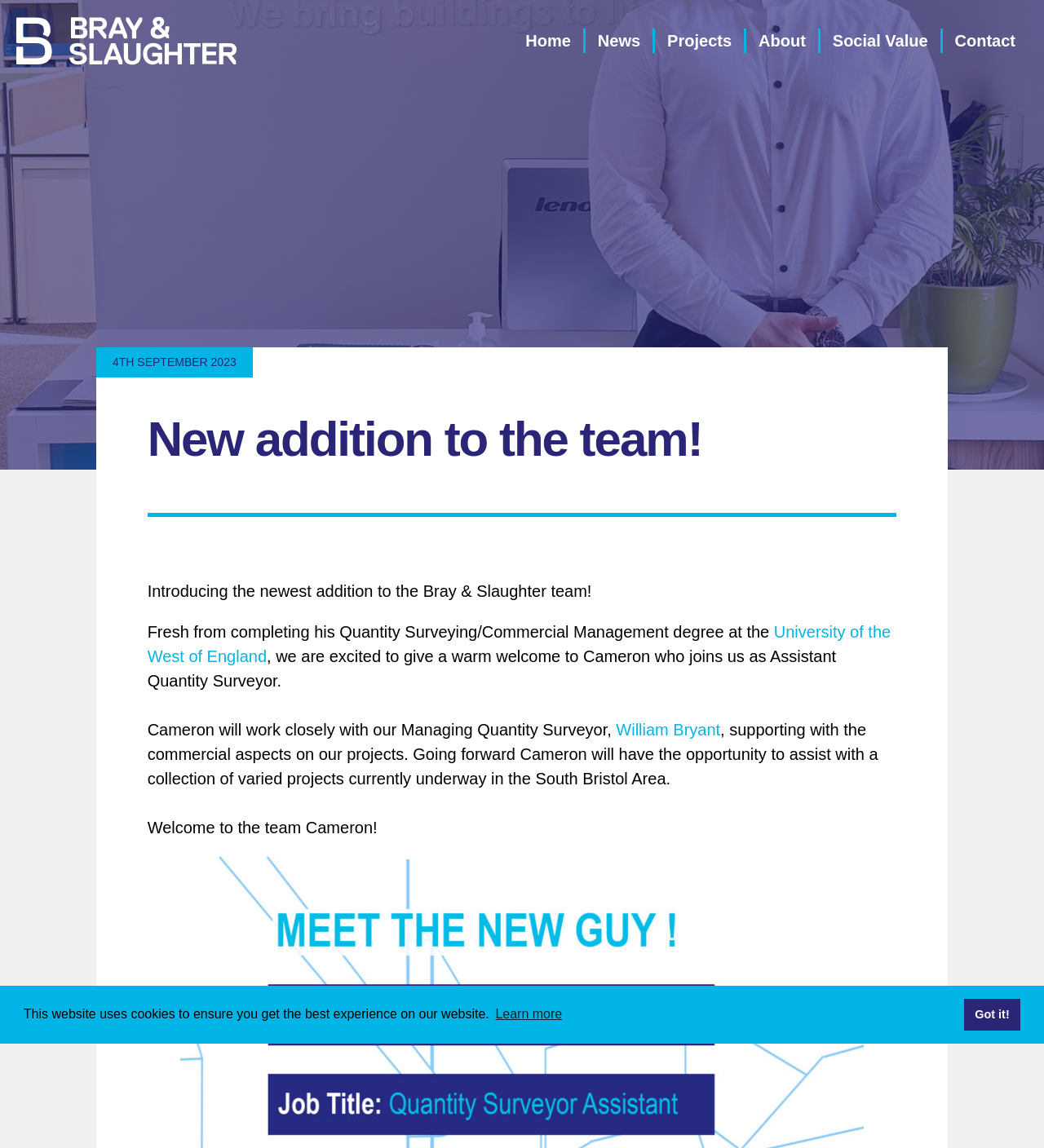Can you locate the main headline on this webpage and provide its text content?

New addition to the team!